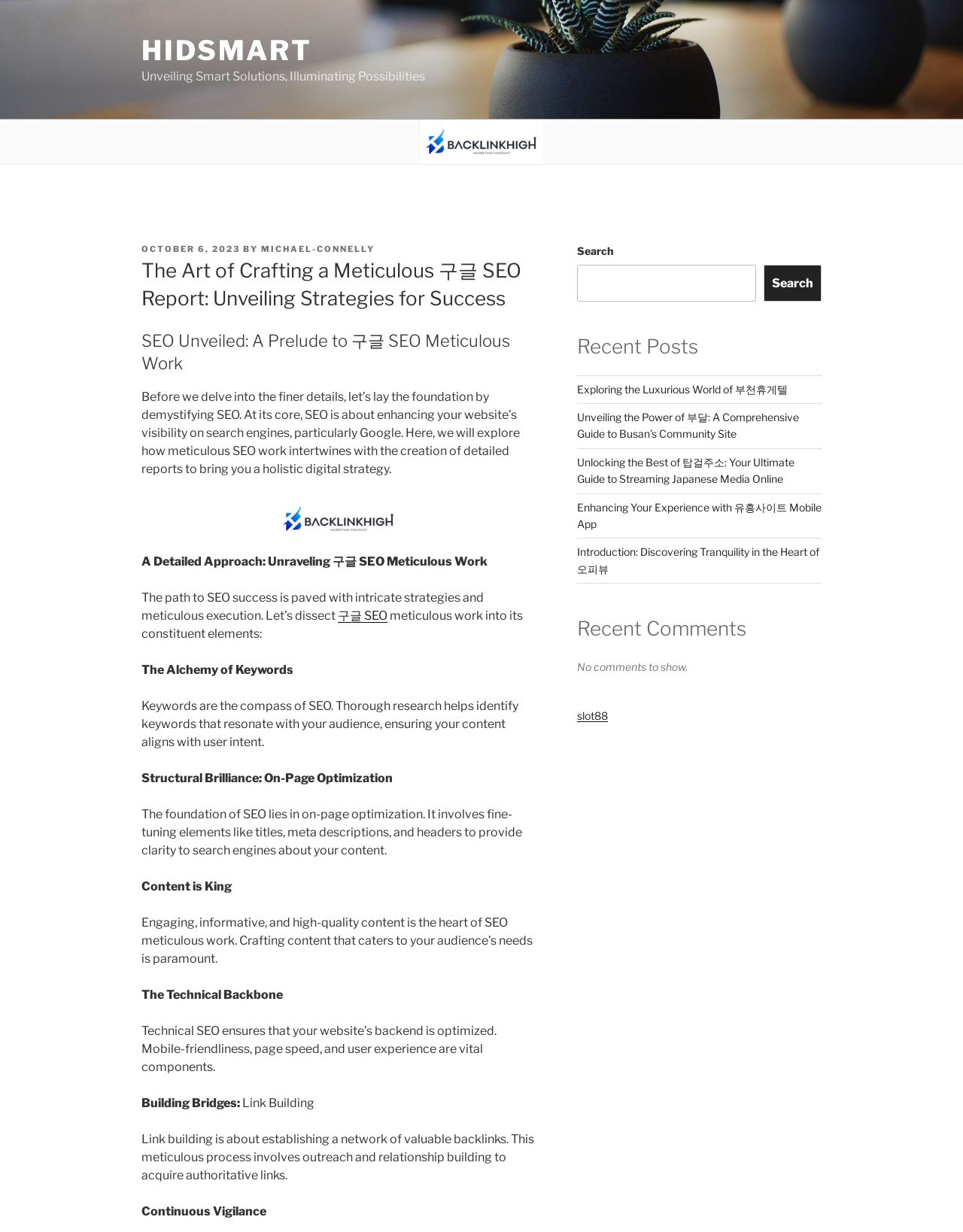What is link building in SEO?
Look at the image and respond with a one-word or short-phrase answer.

Establishing a network of valuable backlinks